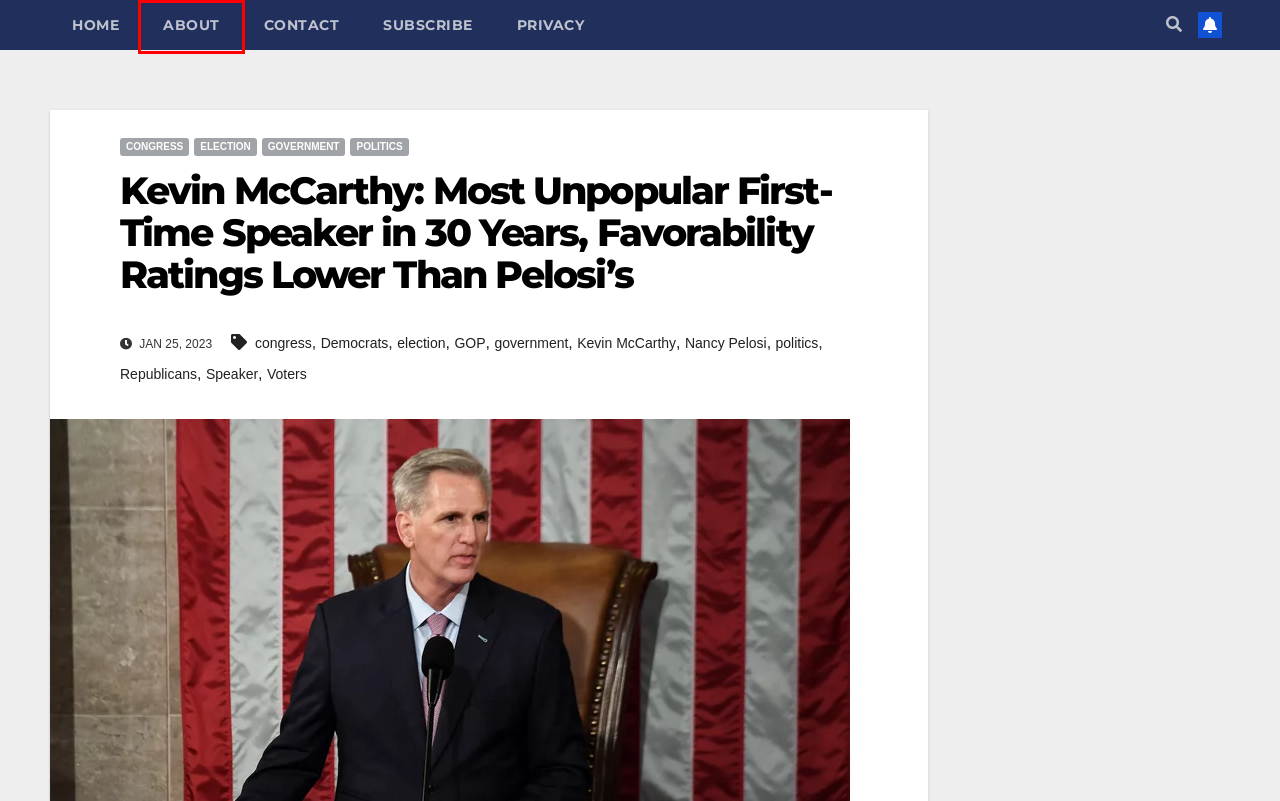You are given a screenshot of a webpage with a red bounding box around an element. Choose the most fitting webpage description for the page that appears after clicking the element within the red bounding box. Here are the candidates:
A. About – Eden Reports
B. Kevin McCarthy – Eden Reports
C. Election – Eden Reports
D. Voters – Eden Reports
E. Privacy – Eden Reports
F. Democrats – Eden Reports
G. congress – Eden Reports
H. Government – Eden Reports

A